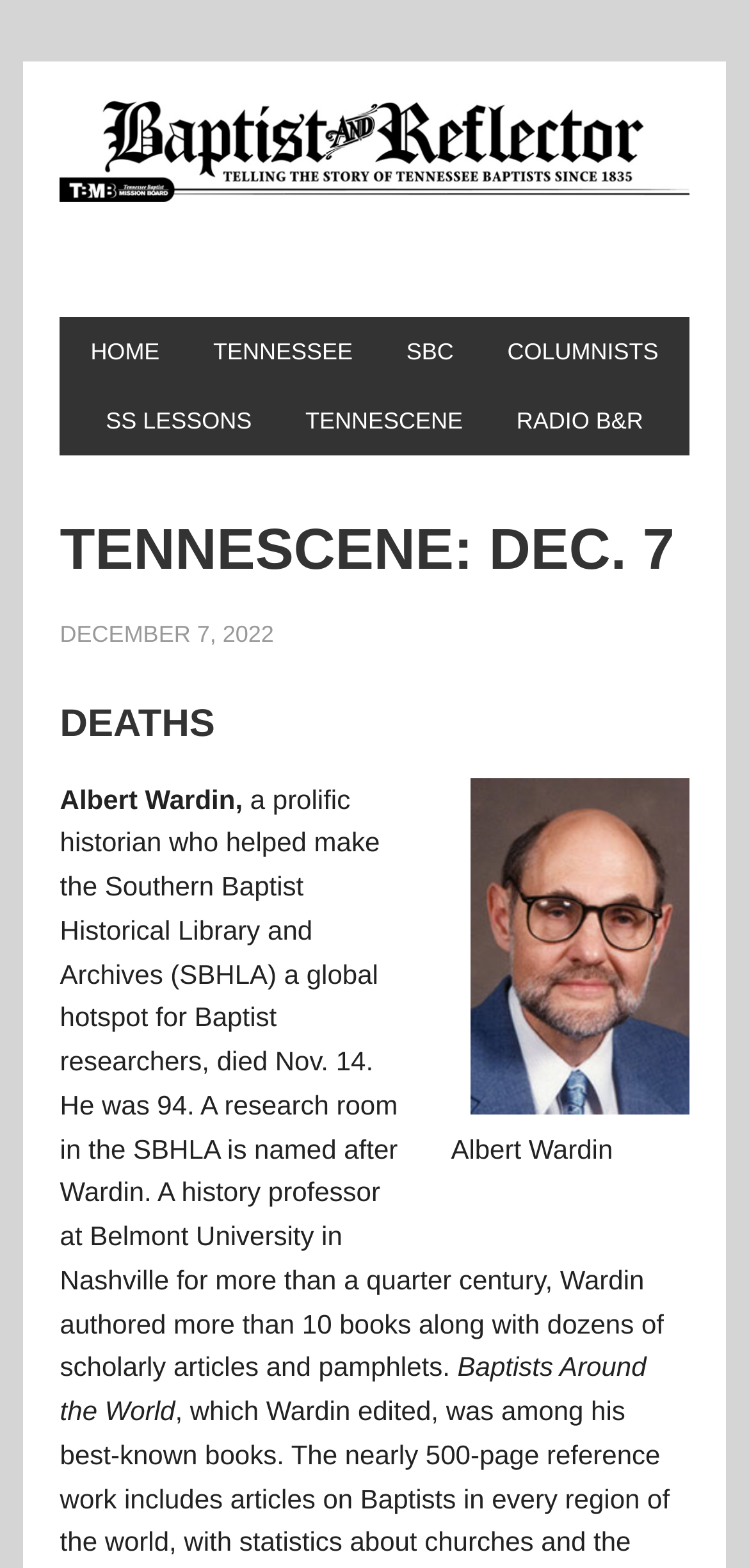Answer the question below with a single word or a brief phrase: 
What is the name of the library and archives where a research room is named after Albert Wardin?

Southern Baptist Historical Library and Archives